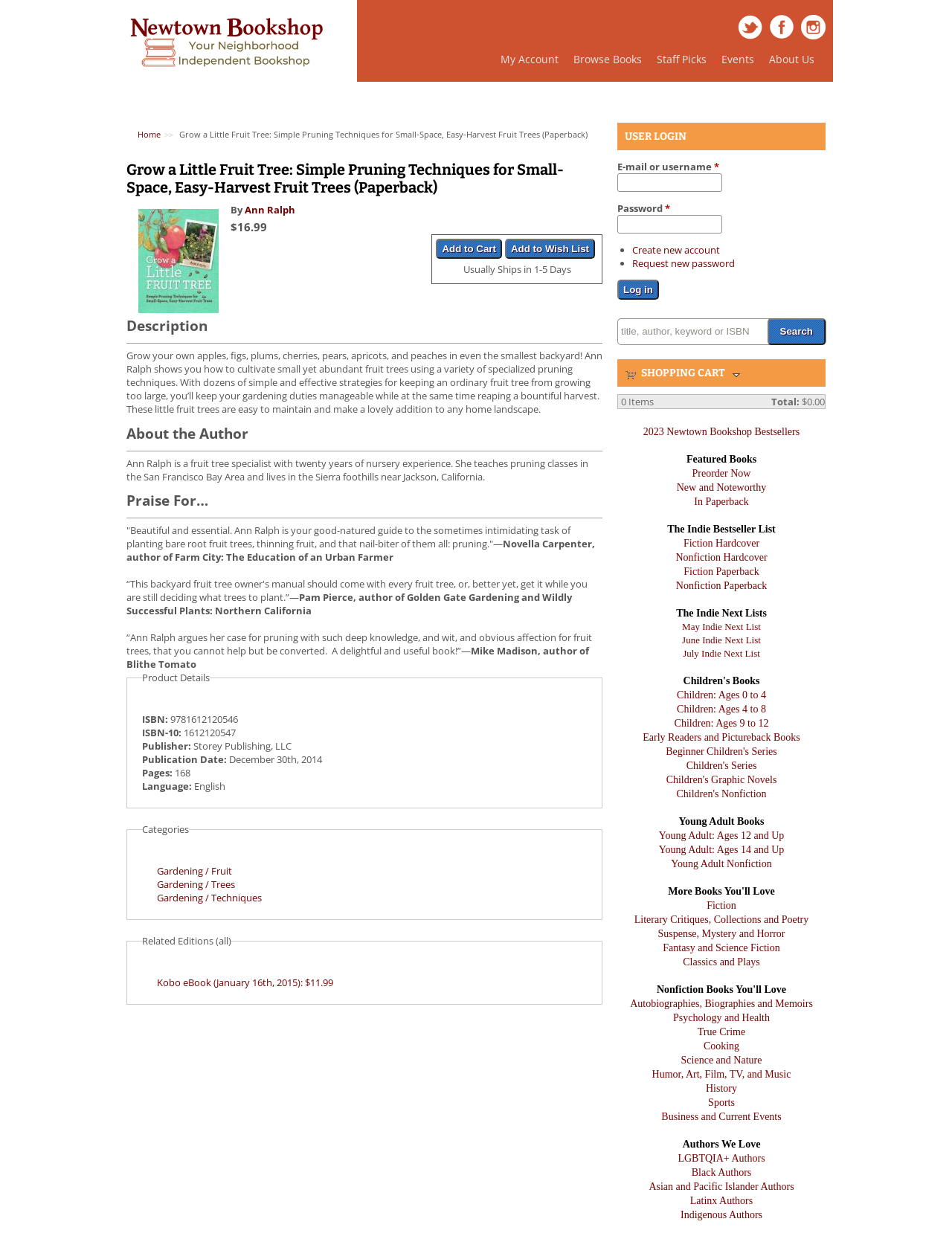Using the image as a reference, answer the following question in as much detail as possible:
What is the publication date of the book?

The publication date of the book can be found in the static text element with the text 'December 30th, 2014'. This element is located in the 'Product Details' section of the webpage.